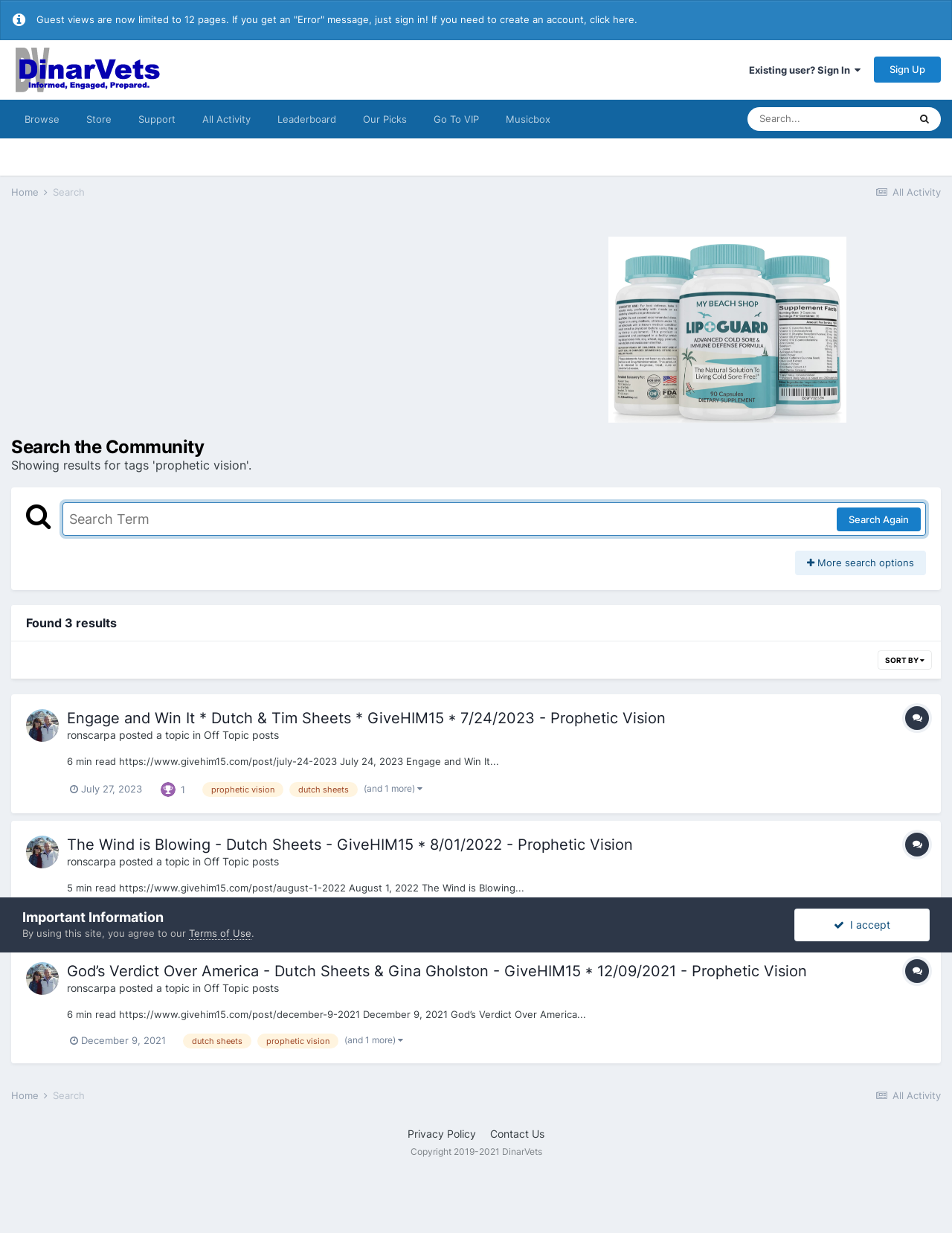Identify the bounding box coordinates for the region of the element that should be clicked to carry out the instruction: "Search for a topic". The bounding box coordinates should be four float numbers between 0 and 1, i.e., [left, top, right, bottom].

[0.785, 0.087, 0.954, 0.106]